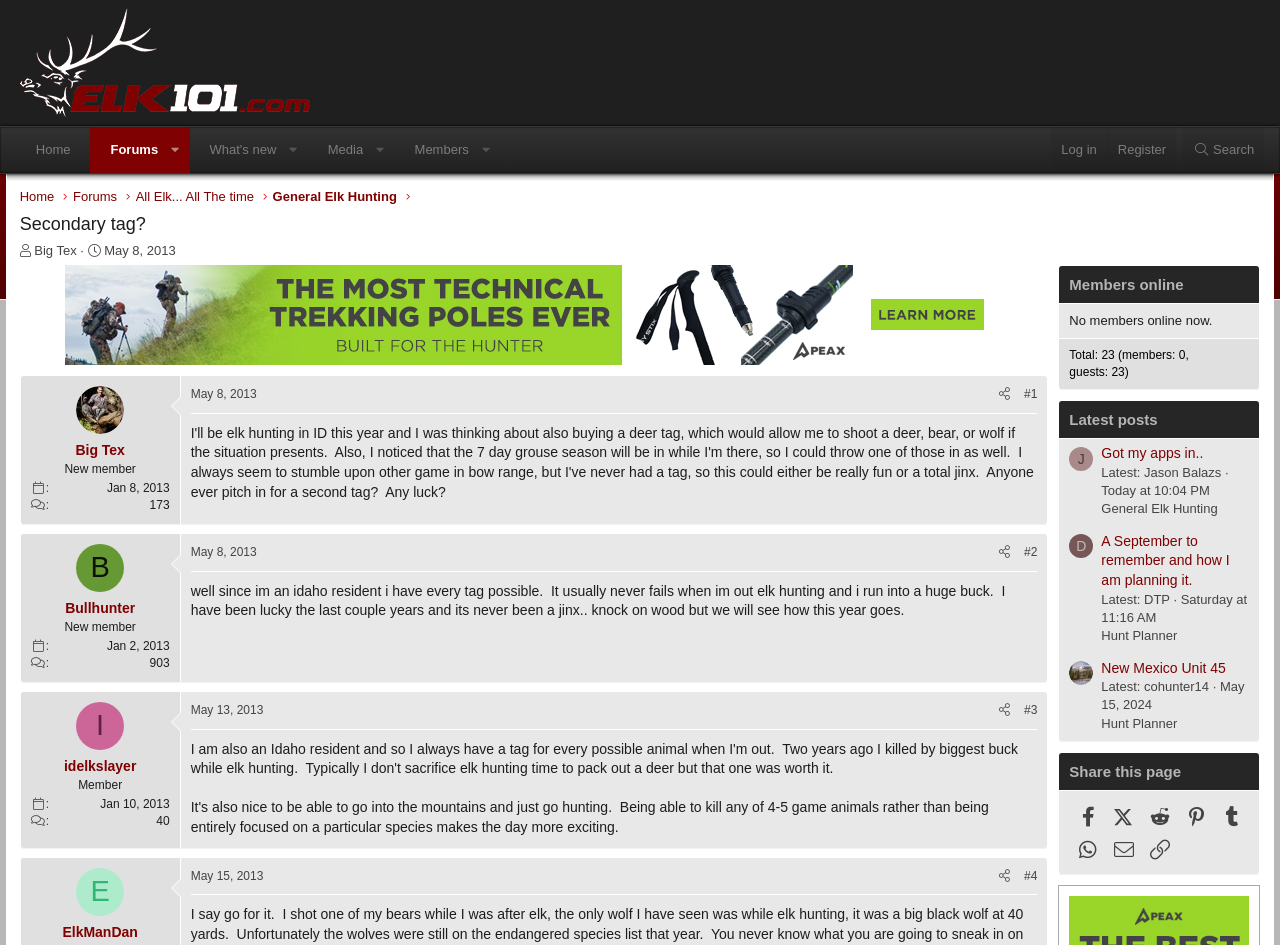Please determine the bounding box coordinates of the element to click on in order to accomplish the following task: "Click on the 'Big Tex' link". Ensure the coordinates are four float numbers ranging from 0 to 1, i.e., [left, top, right, bottom].

[0.032, 0.259, 0.065, 0.275]